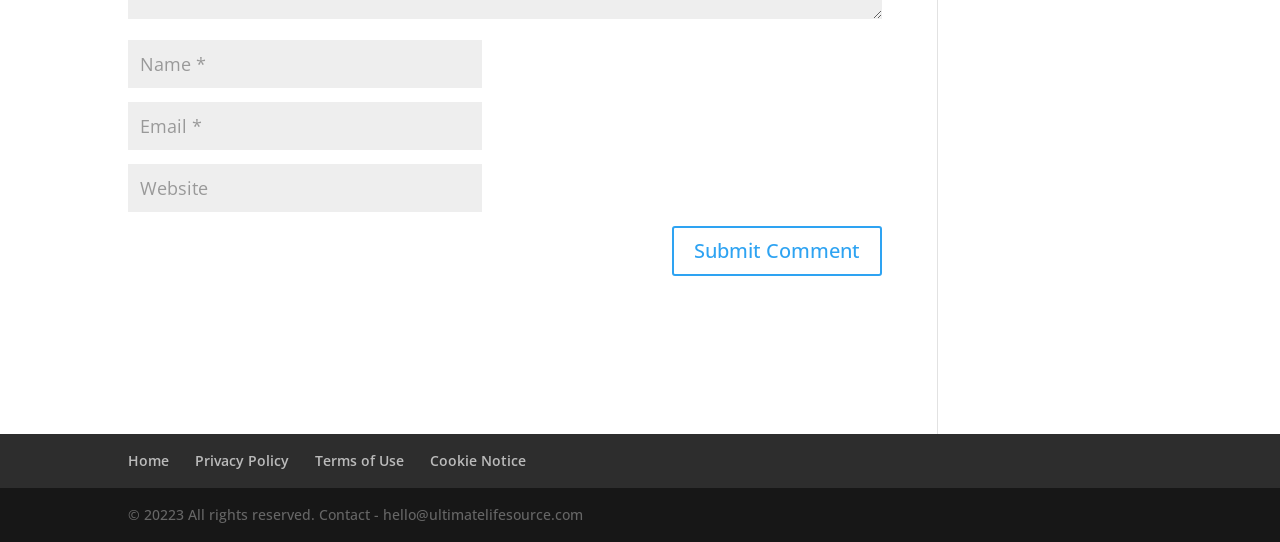Please find the bounding box coordinates of the element that must be clicked to perform the given instruction: "Enter your name". The coordinates should be four float numbers from 0 to 1, i.e., [left, top, right, bottom].

[0.1, 0.074, 0.377, 0.163]